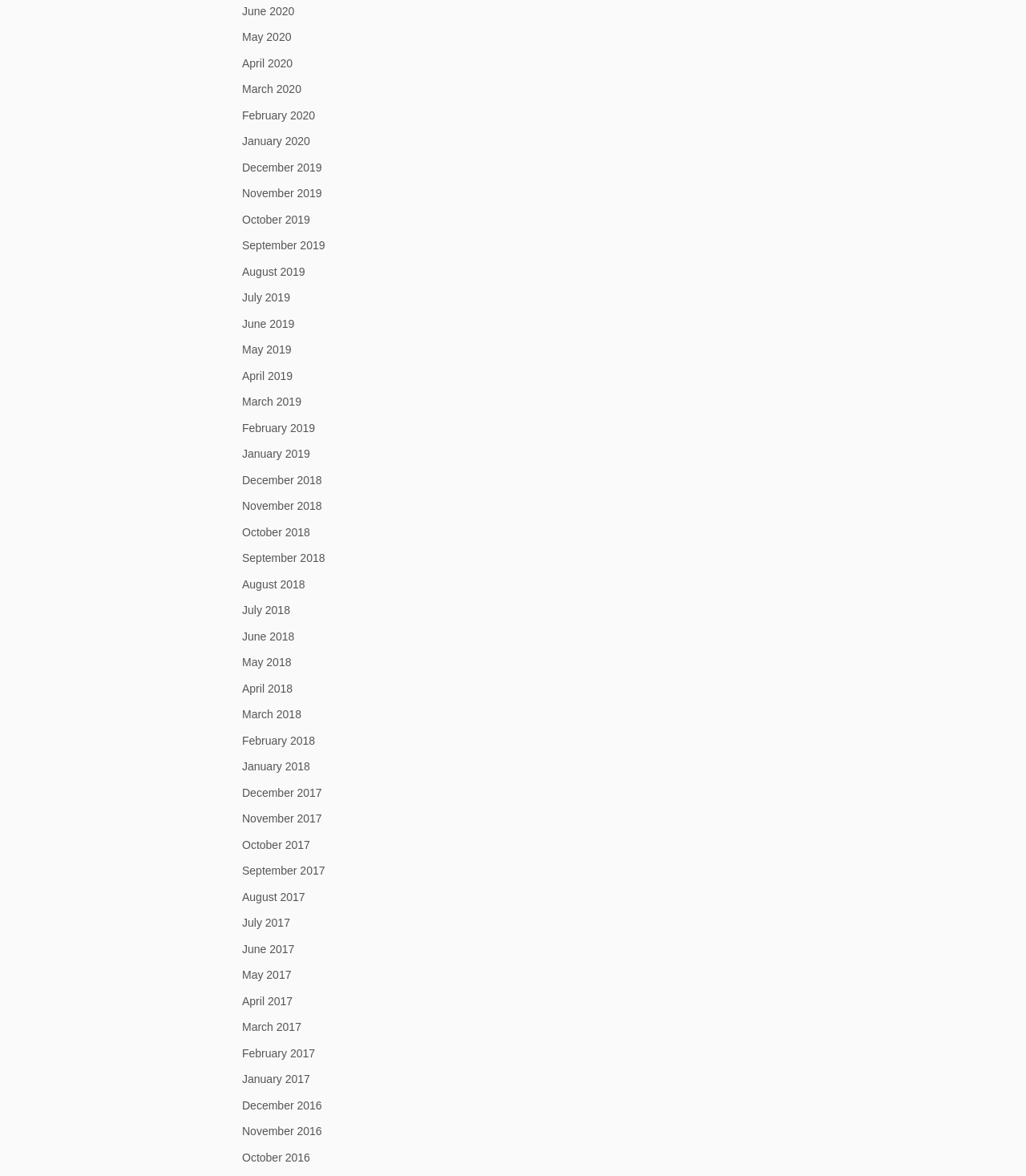How many years are represented on the webpage?
Can you give a detailed and elaborate answer to the question?

I counted the number of unique years mentioned in the links and found that there are 4 years represented on the webpage: 2016, 2017, 2018, and 2019.